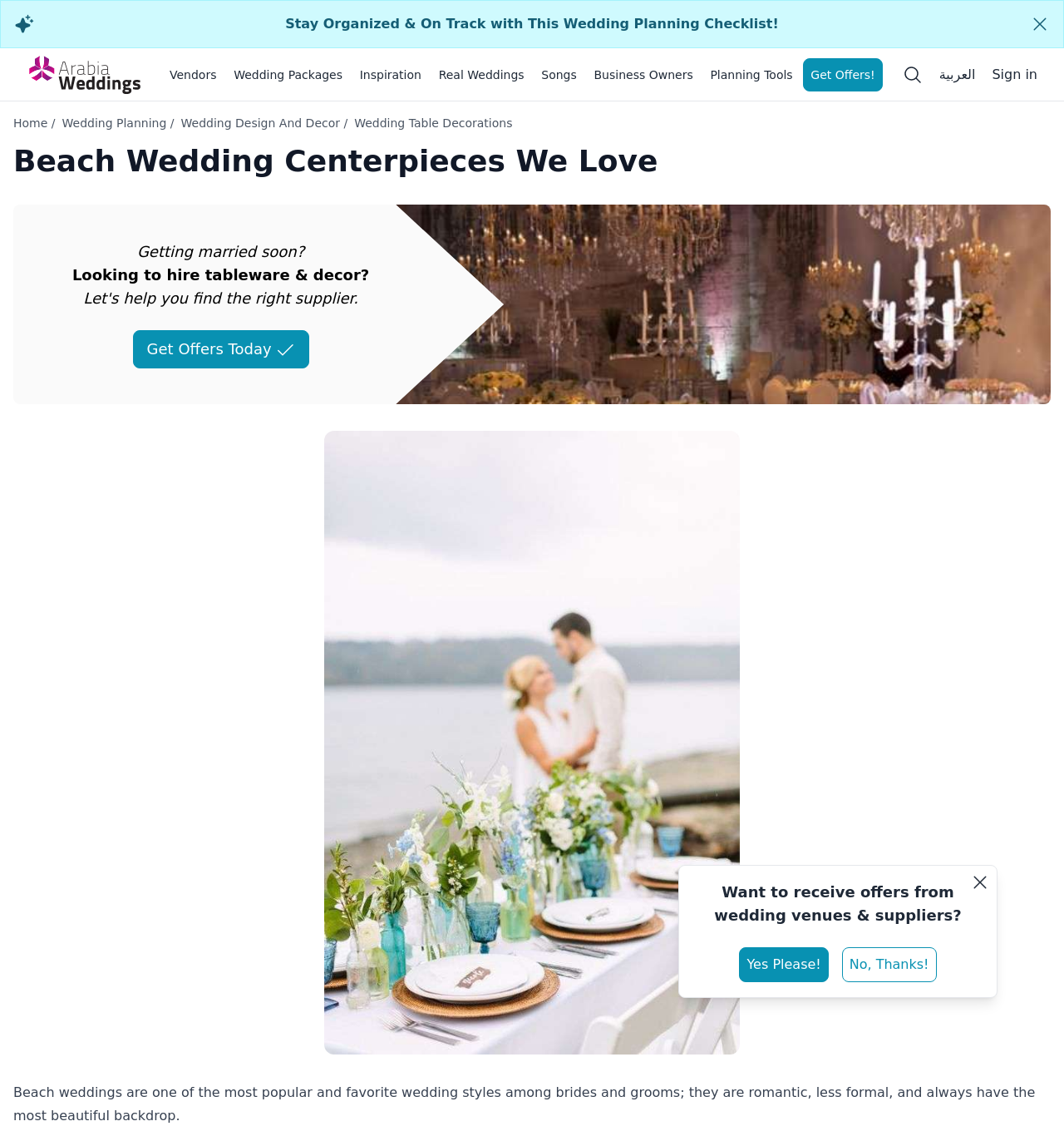Explain the webpage's layout and main content in detail.

This webpage is about beautiful and creative beach wedding centerpieces. At the top, there is an alert box with a link to a wedding planning checklist and a close button. Next to it, there is a small image. Below the alert box, there is a navigation menu with several buttons, including "Vendors", "Wedding Packages", "Inspiration", and more. 

On the top right, there is a search button with a small image, and next to it, there are links to switch the language and a sign-in button. The sign-in button has a navigation breadcrumbs section below it, showing the webpage's hierarchy, including "Home", "Wedding Planning", "Wedding Design And Decor", and "Wedding Table Decorations".

The main content of the webpage starts with a heading "Beach Wedding Centerpieces We Love". Below the heading, there are two paragraphs of text, one asking if the user is getting married soon and looking to hire tableware and decor, and the other encouraging the user to get offers today. There is a link to "Get Offers Today" with a small image next to it.

The main attraction of the webpage is a large image of beach wedding centerpieces, taking up most of the screen. At the very bottom, there is a paragraph of text describing beach weddings as romantic, less formal, and having a beautiful backdrop.